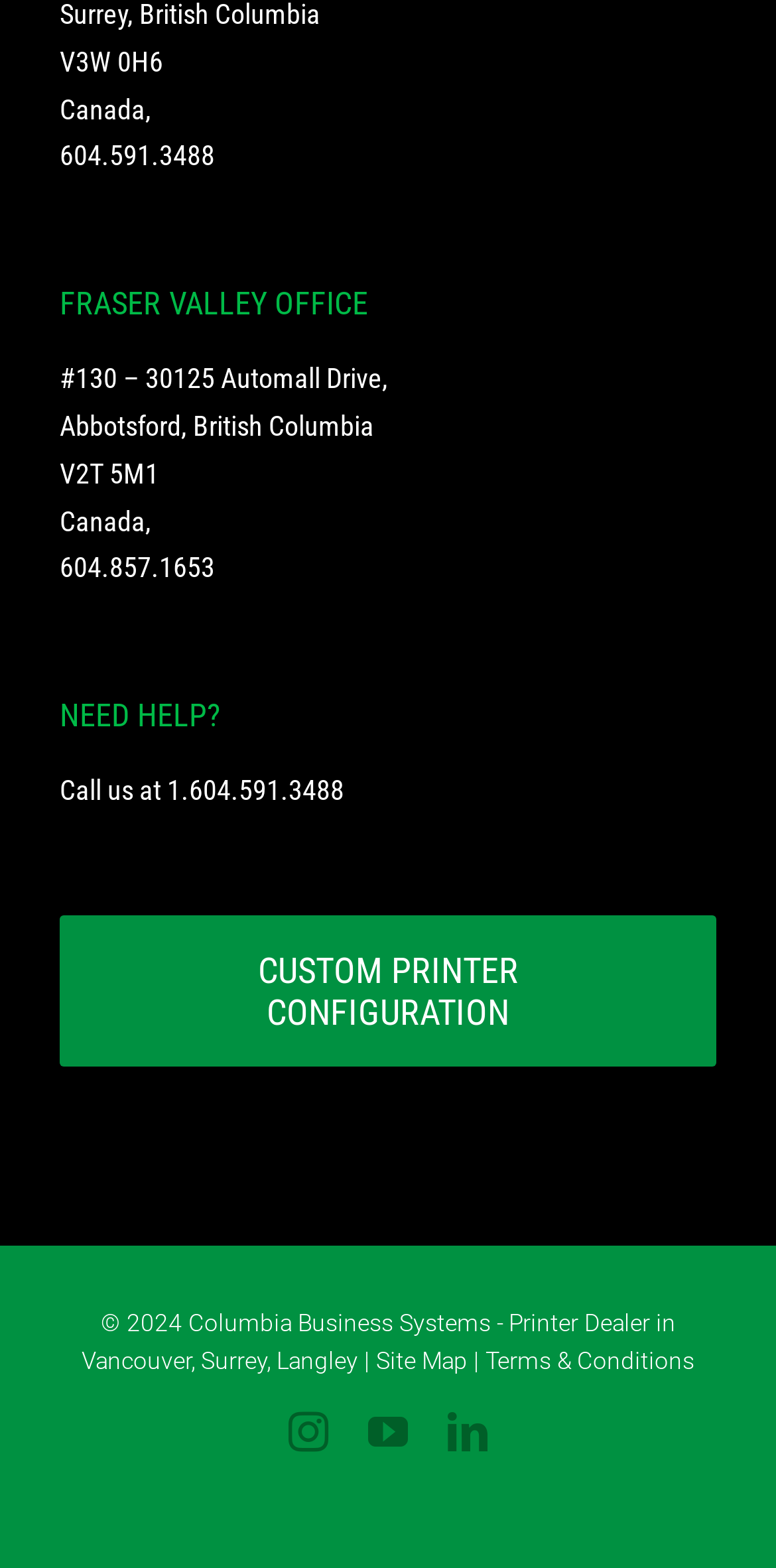Please provide a comprehensive response to the question below by analyzing the image: 
What is the address of the Fraser Valley office?

I found the address by looking at the link below the 'FRASER VALLEY OFFICE' heading, which contains the full address.